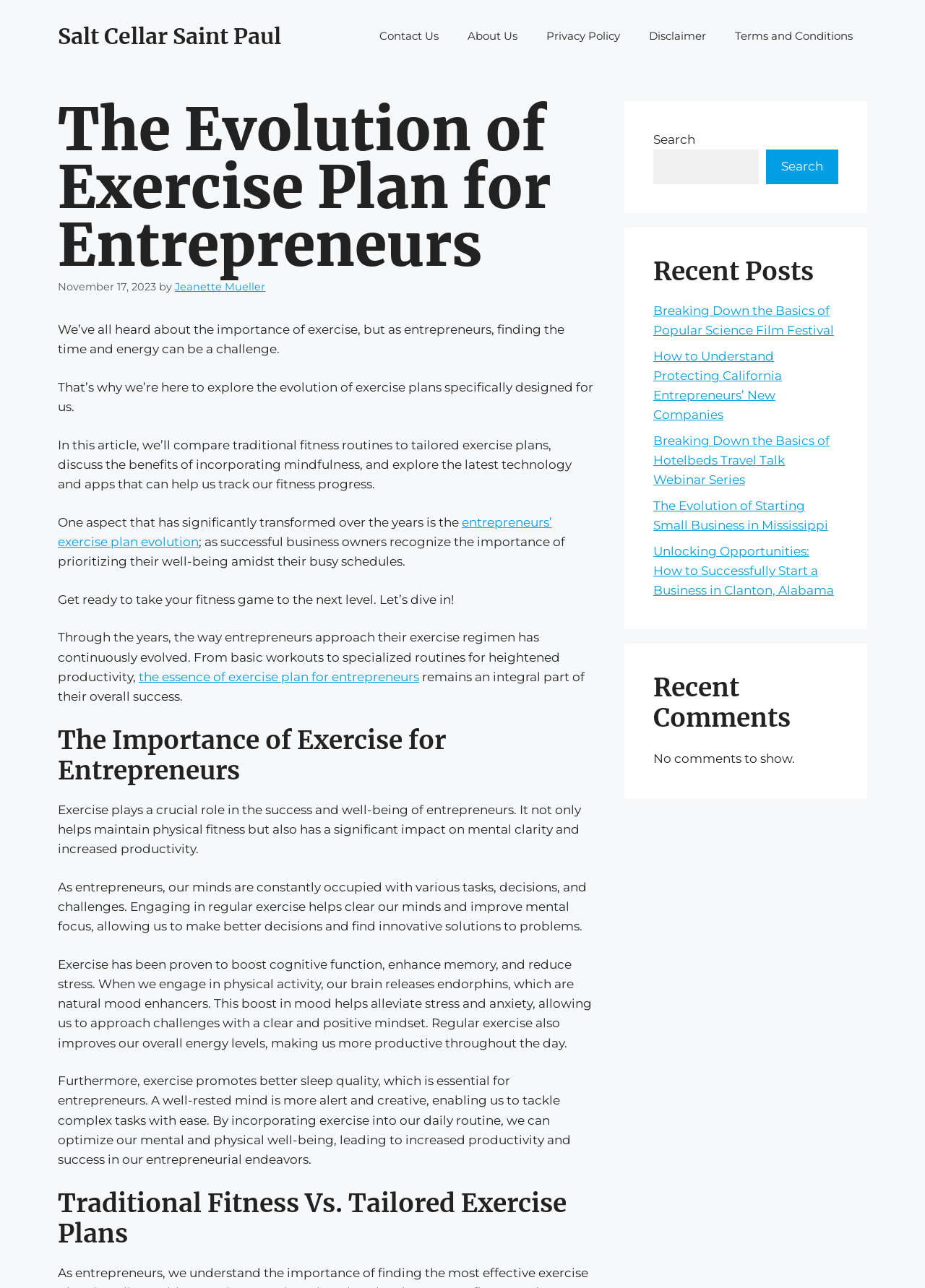Please determine the bounding box coordinates of the area that needs to be clicked to complete this task: 'Click the 'About Us' link'. The coordinates must be four float numbers between 0 and 1, formatted as [left, top, right, bottom].

[0.49, 0.011, 0.575, 0.045]